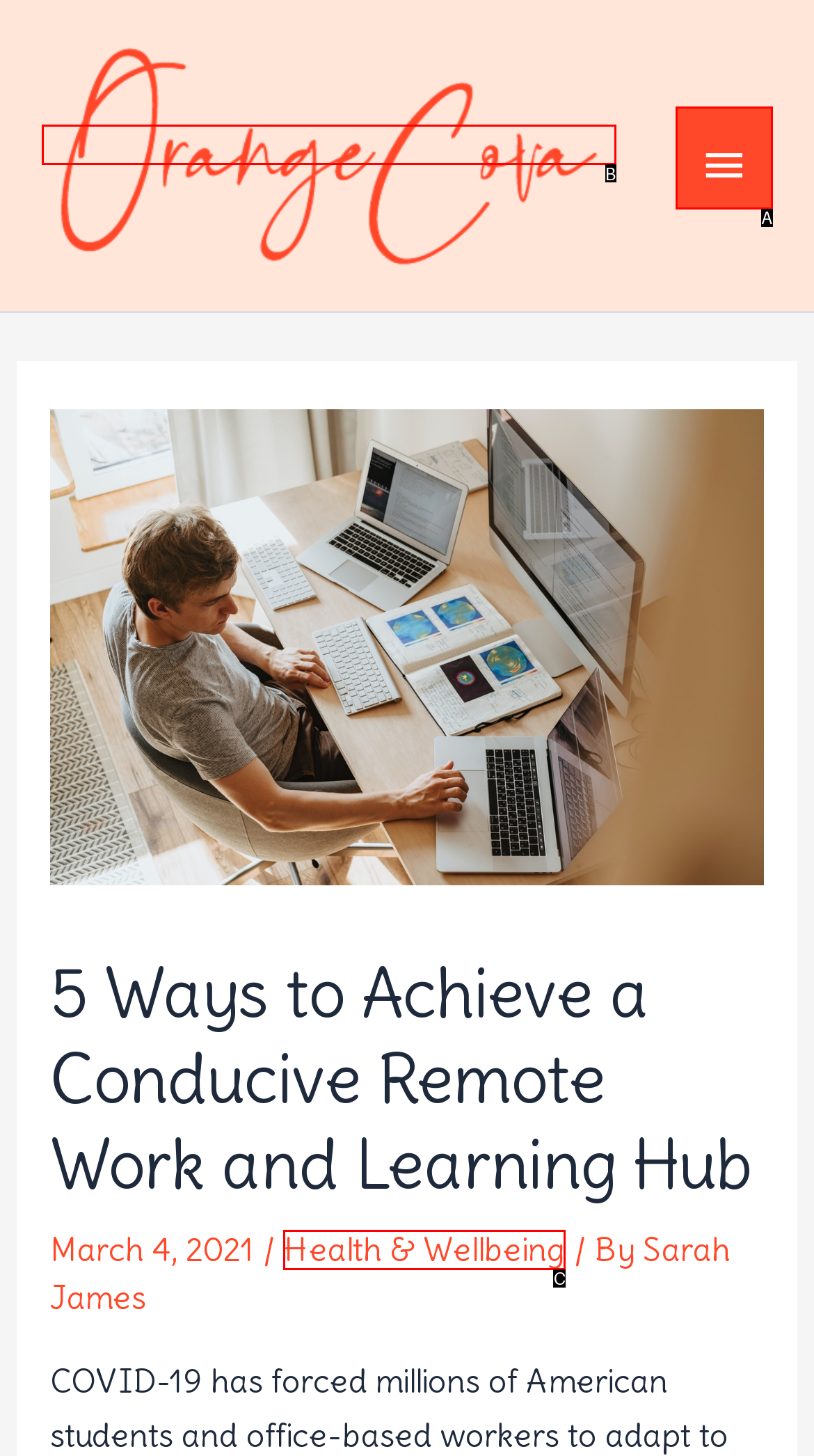Examine the description: Health & Wellbeing and indicate the best matching option by providing its letter directly from the choices.

C